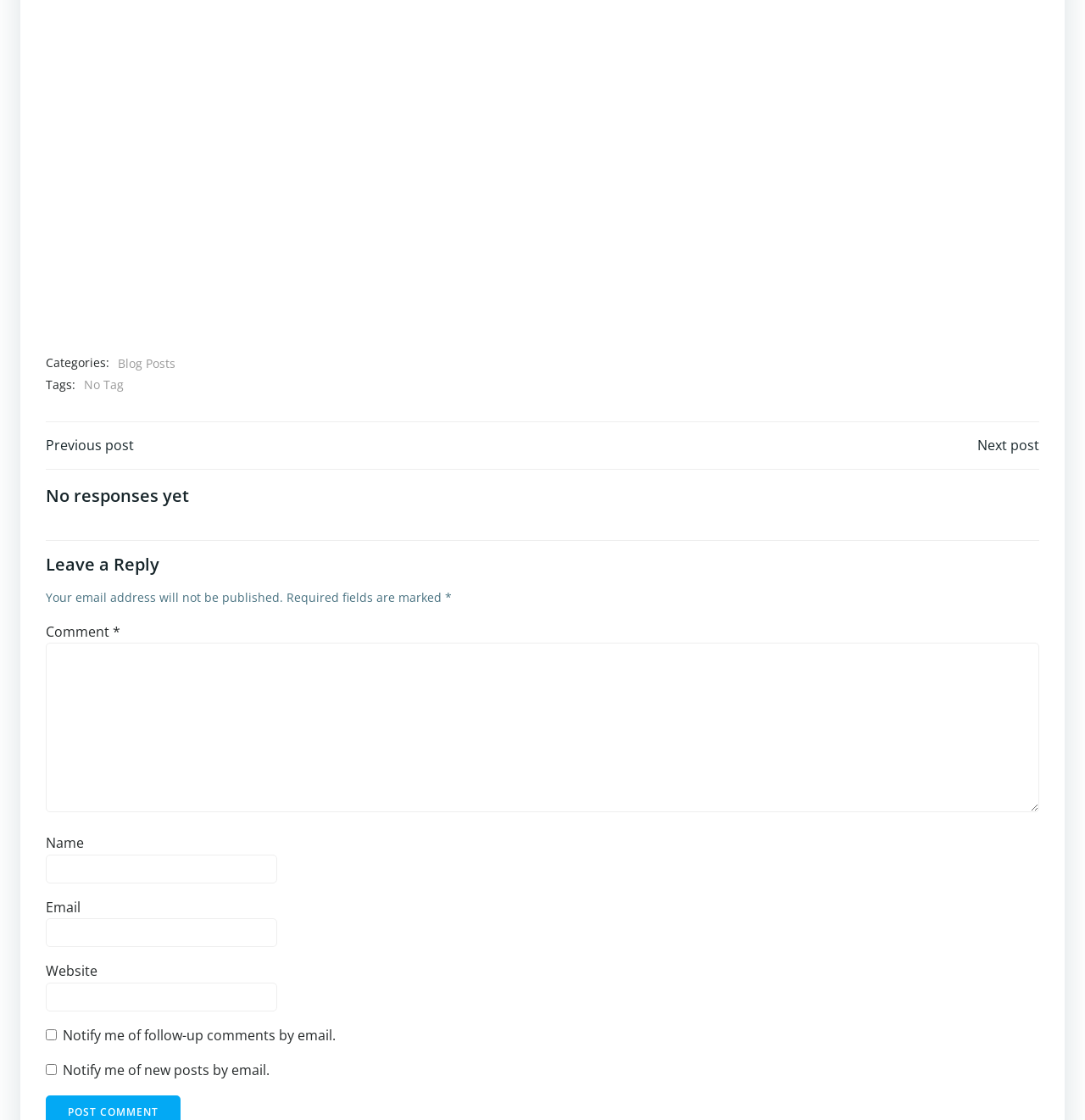Provide the bounding box coordinates of the HTML element described as: "Blog Posts". The bounding box coordinates should be four float numbers between 0 and 1, i.e., [left, top, right, bottom].

[0.109, 0.316, 0.162, 0.333]